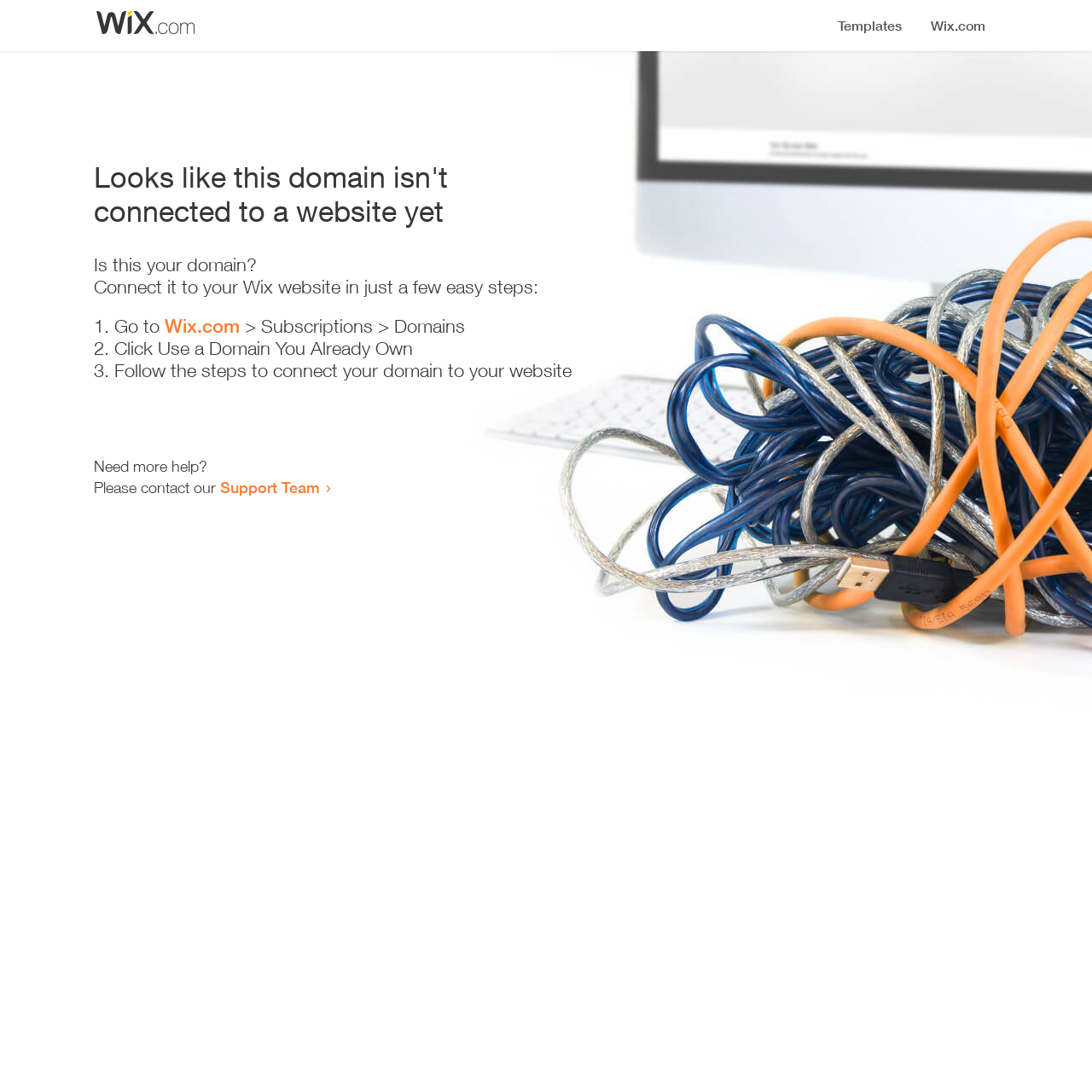What is the status of this domain?
Please provide a comprehensive answer based on the information in the image.

Based on the heading 'Looks like this domain isn't connected to a website yet', it is clear that the domain is not connected to a website.